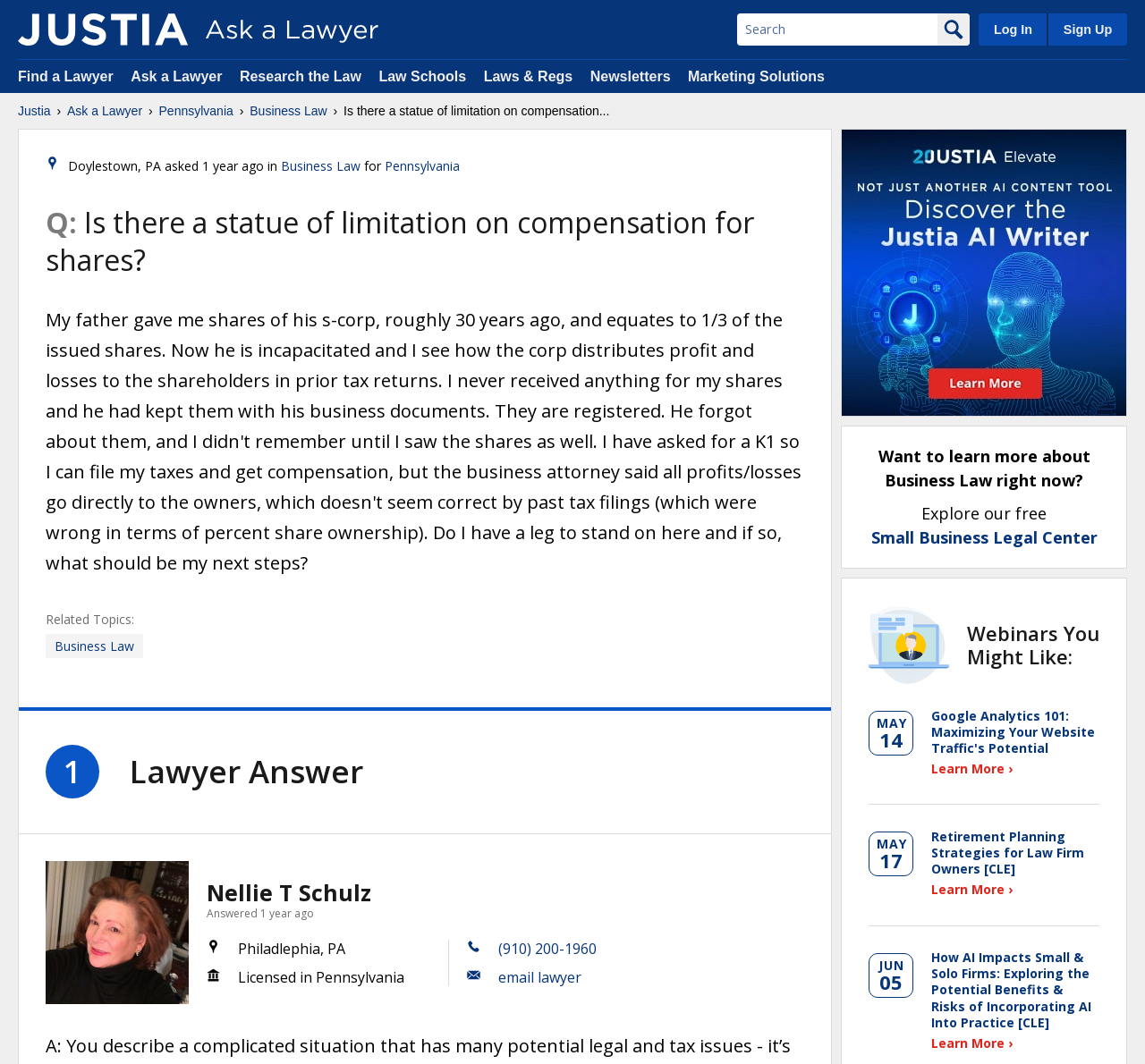Please analyze the image and give a detailed answer to the question:
How long ago was the question answered?

The time since the question was answered can be determined by reading the static text '1 year ago' which is associated with the time '2023-02-14T06:17:11-08:00'.